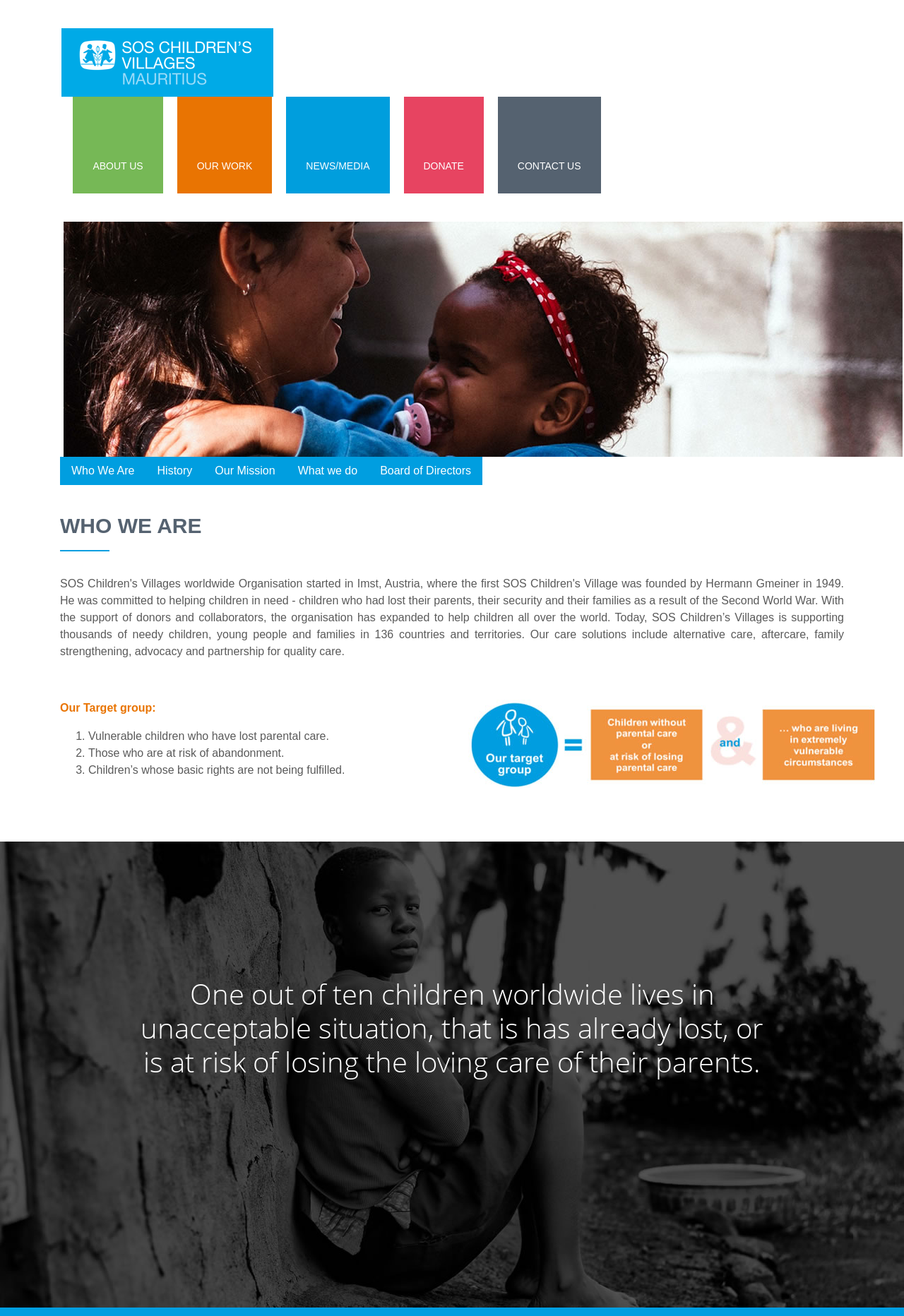How many links are in the main navigation menu?
Provide a concise answer using a single word or phrase based on the image.

5